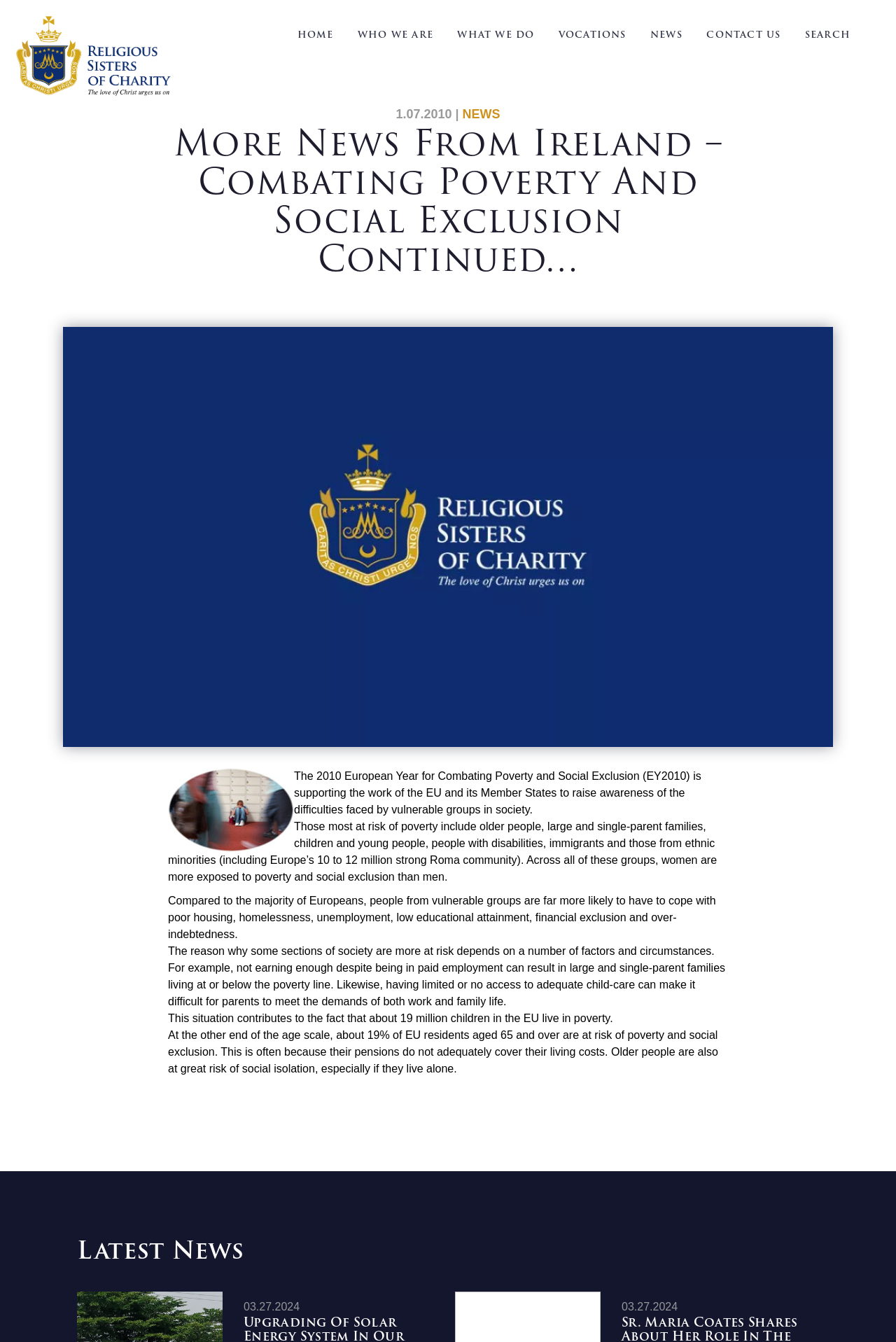Deliver a detailed narrative of the webpage's visual and textual elements.

The webpage is about the Religious Sisters of Charity, with a focus on combating poverty and social exclusion. At the top, there are four "skip to" links, allowing users to navigate to primary navigation, main content, primary sidebar, and footer. Below these links, there is a logo image of the Religious Sisters of Charity.

The main navigation menu is located at the top of the page, with links to "HOME", "WHO WE ARE", "WHAT WE DO", "VOCATIONS", "NEWS", and "SEARCH". The "CONTACT US" link is also present, but it's a static text element rather than a clickable link.

The main content area is divided into two sections. The first section has a heading "More News From Ireland – Combating Poverty And Social Exclusion Continued…", followed by an article with the same title. The article features an image and several paragraphs of text discussing the 2010 European Year for Combating Poverty and Social Exclusion, its goals, and the groups most at risk of poverty, including older people, large and single-parent families, children, and people with disabilities.

The second section is headed "Latest News" and features two date stamps, "03.27.2024", which likely indicate the publication dates of news articles.

Overall, the webpage has a simple and organized layout, with a clear focus on providing information about combating poverty and social exclusion.